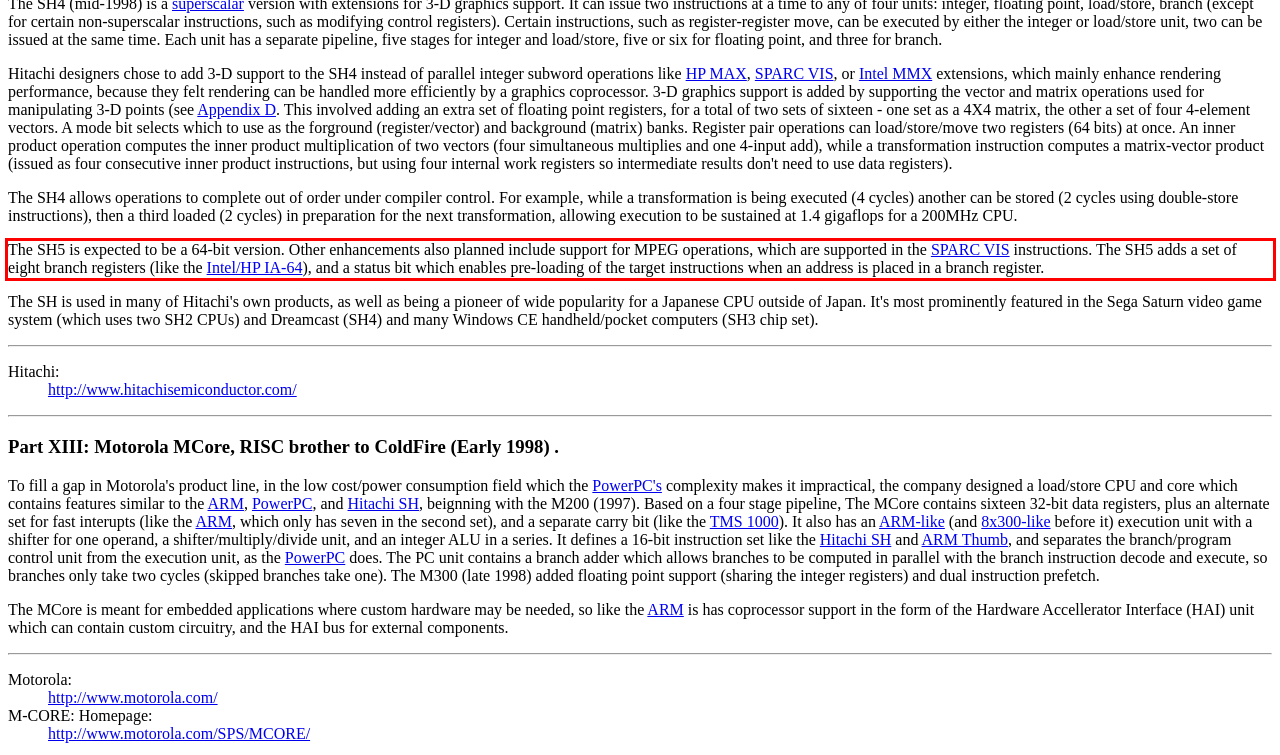You have a webpage screenshot with a red rectangle surrounding a UI element. Extract the text content from within this red bounding box.

The SH5 is expected to be a 64-bit version. Other enhancements also planned include support for MPEG operations, which are supported in the SPARC VIS instructions. The SH5 adds a set of eight branch registers (like the Intel/HP IA-64), and a status bit which enables pre-loading of the target instructions when an address is placed in a branch register.